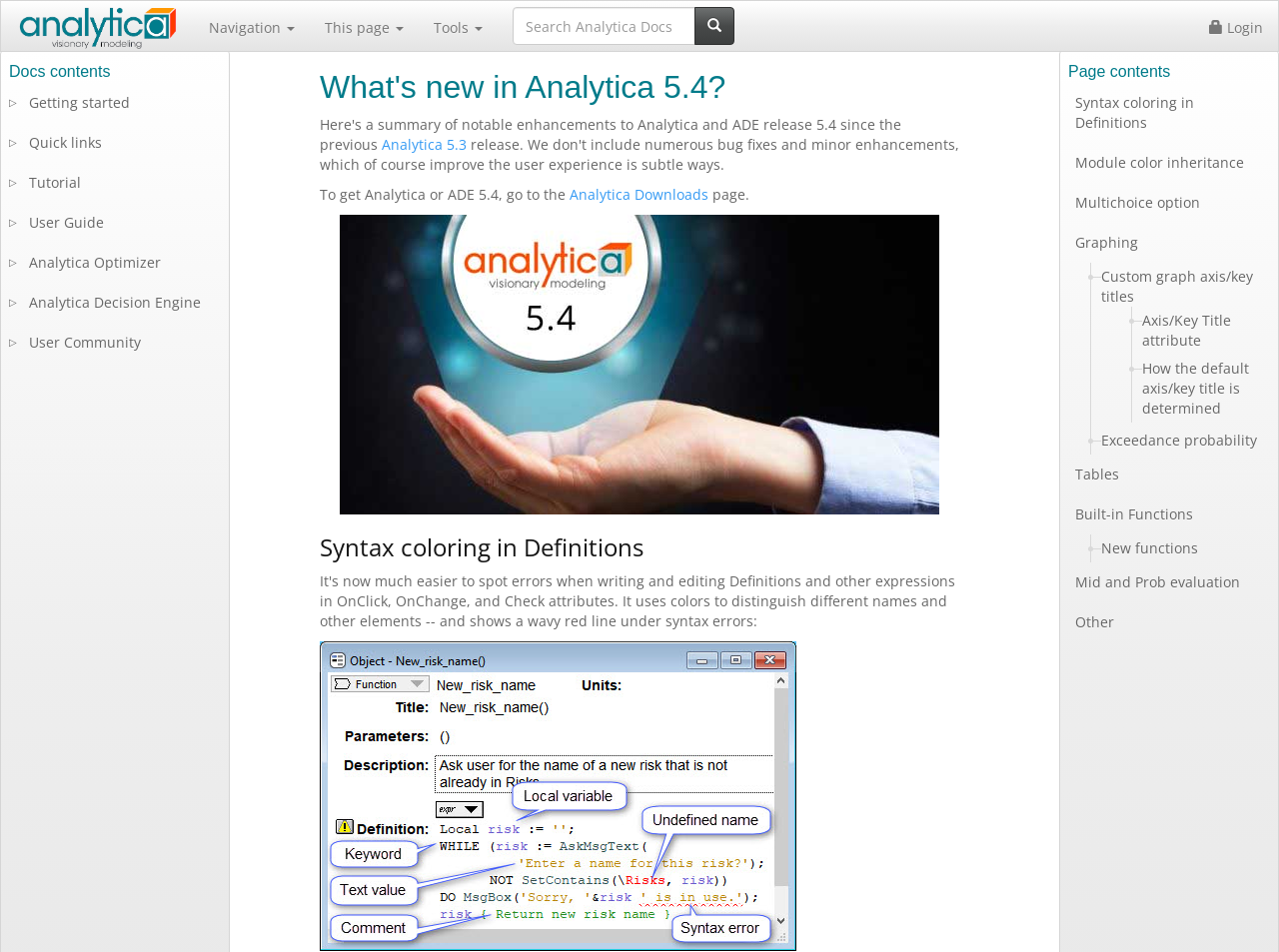What is the text above the 'Tutorial' link?
Please answer using one word or phrase, based on the screenshot.

Getting started